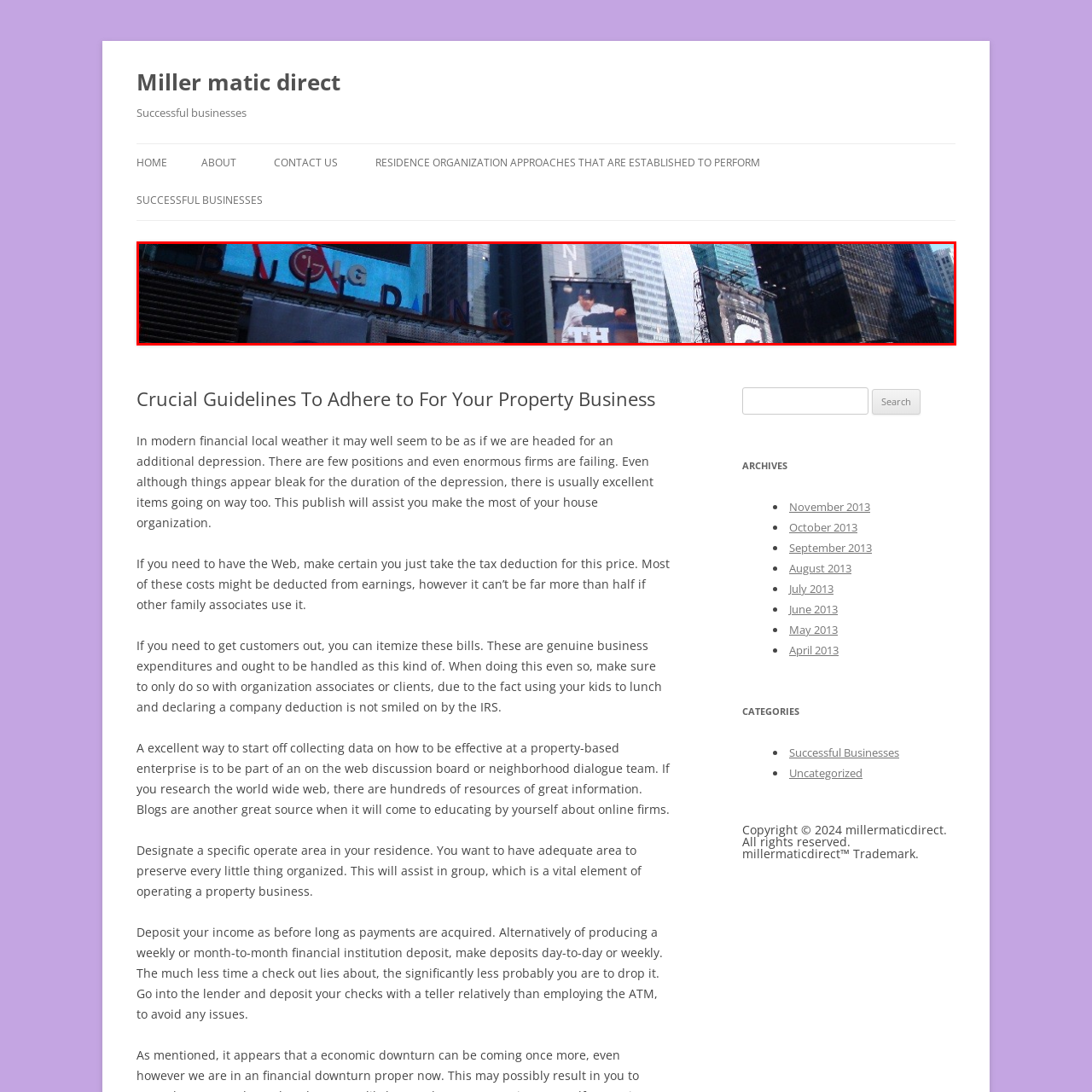Examine the image inside the red bounding box and deliver a thorough answer to the question that follows, drawing information from the image: What is displayed in large letters in the foreground?

The caption states that the word 'B U I L D I N G' is displayed in large, eye-catching letters in the foreground of the image, indicating that the correct answer is 'B U I L D I N G'.